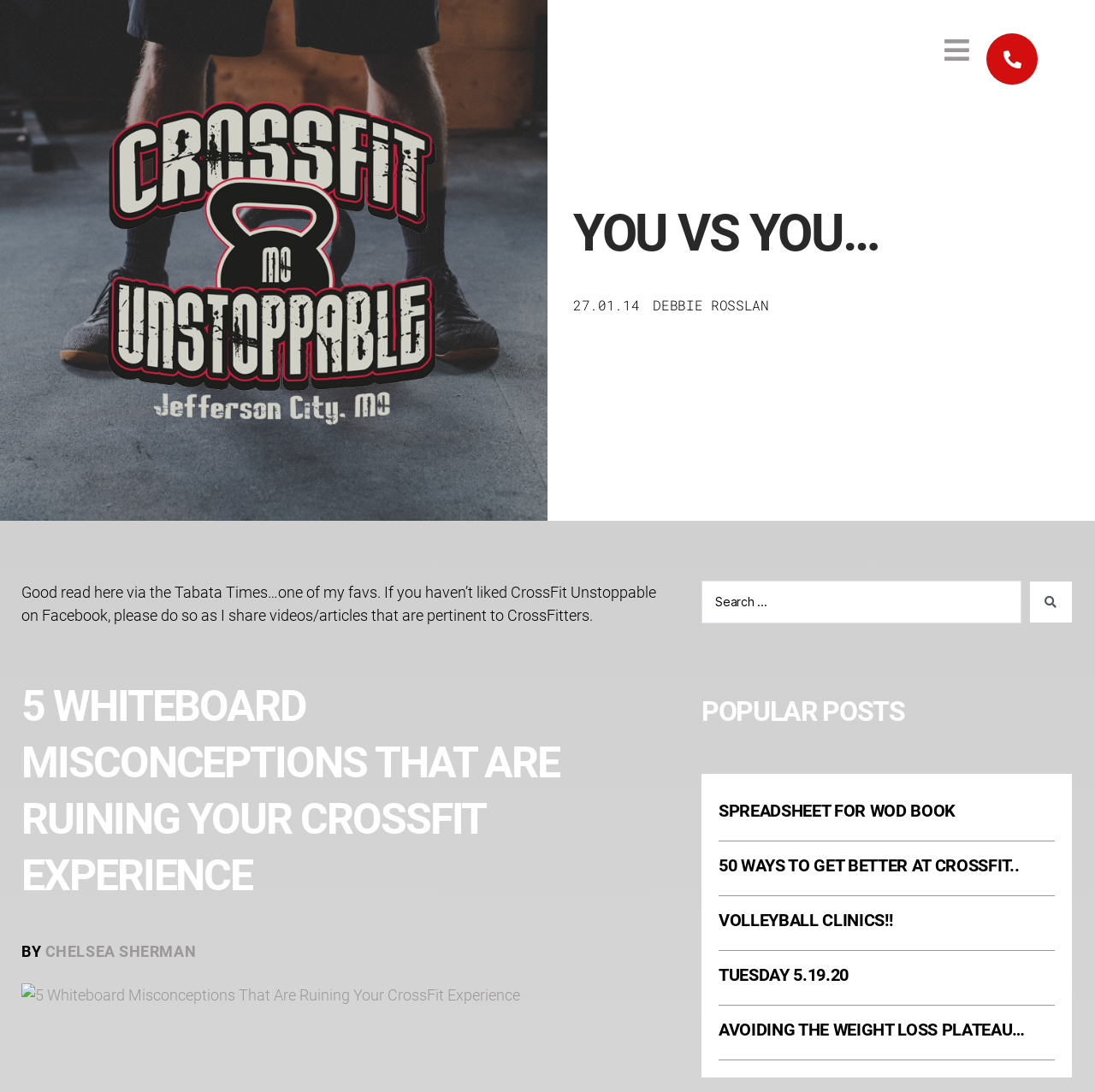Observe the image and answer the following question in detail: What is the date of the article 'YOU VS YOU…'?

The webpage has an article with the title 'YOU VS YOU…', and the date of the article is mentioned as '27.01.14'.